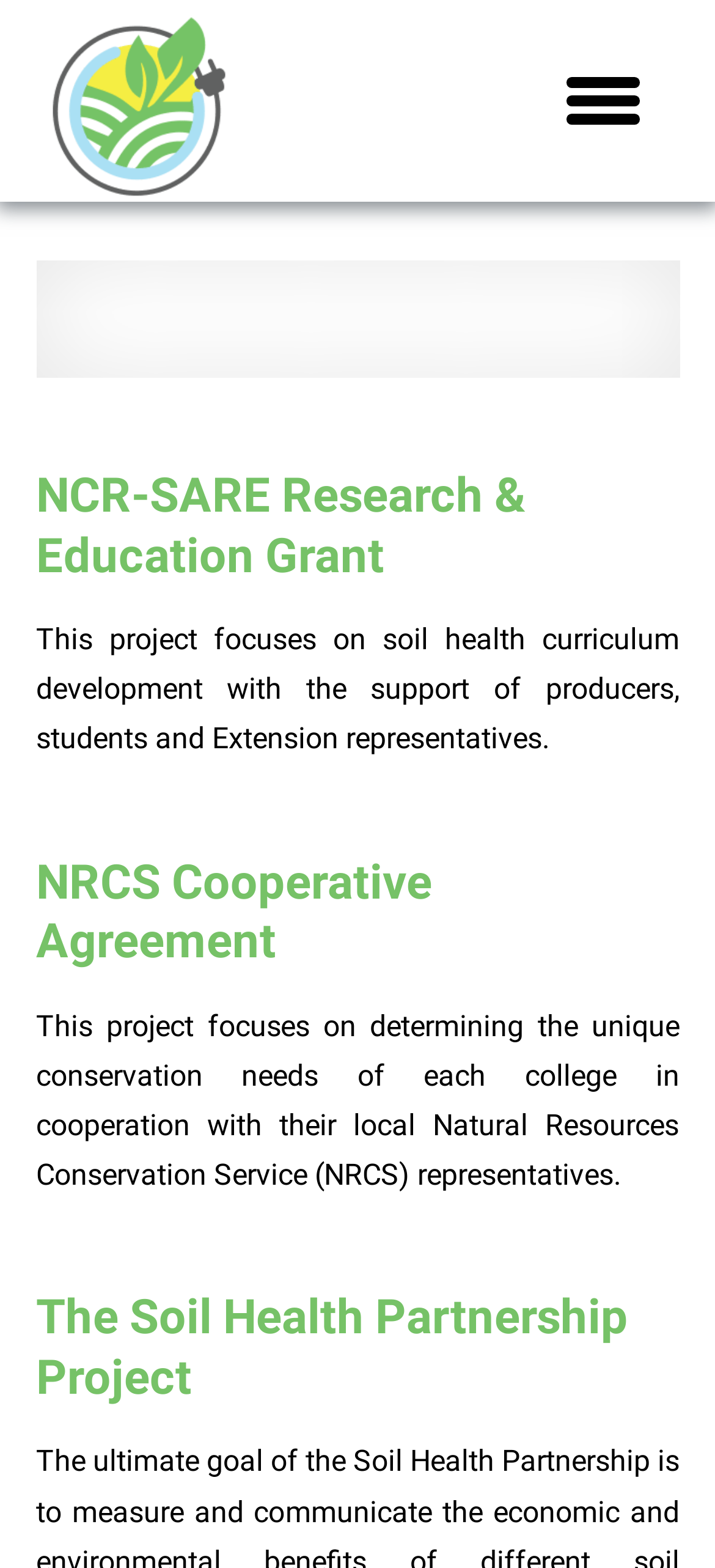Identify the bounding box of the UI element that matches this description: "alt="C2A3 Logo"".

[0.05, 0.011, 0.345, 0.129]